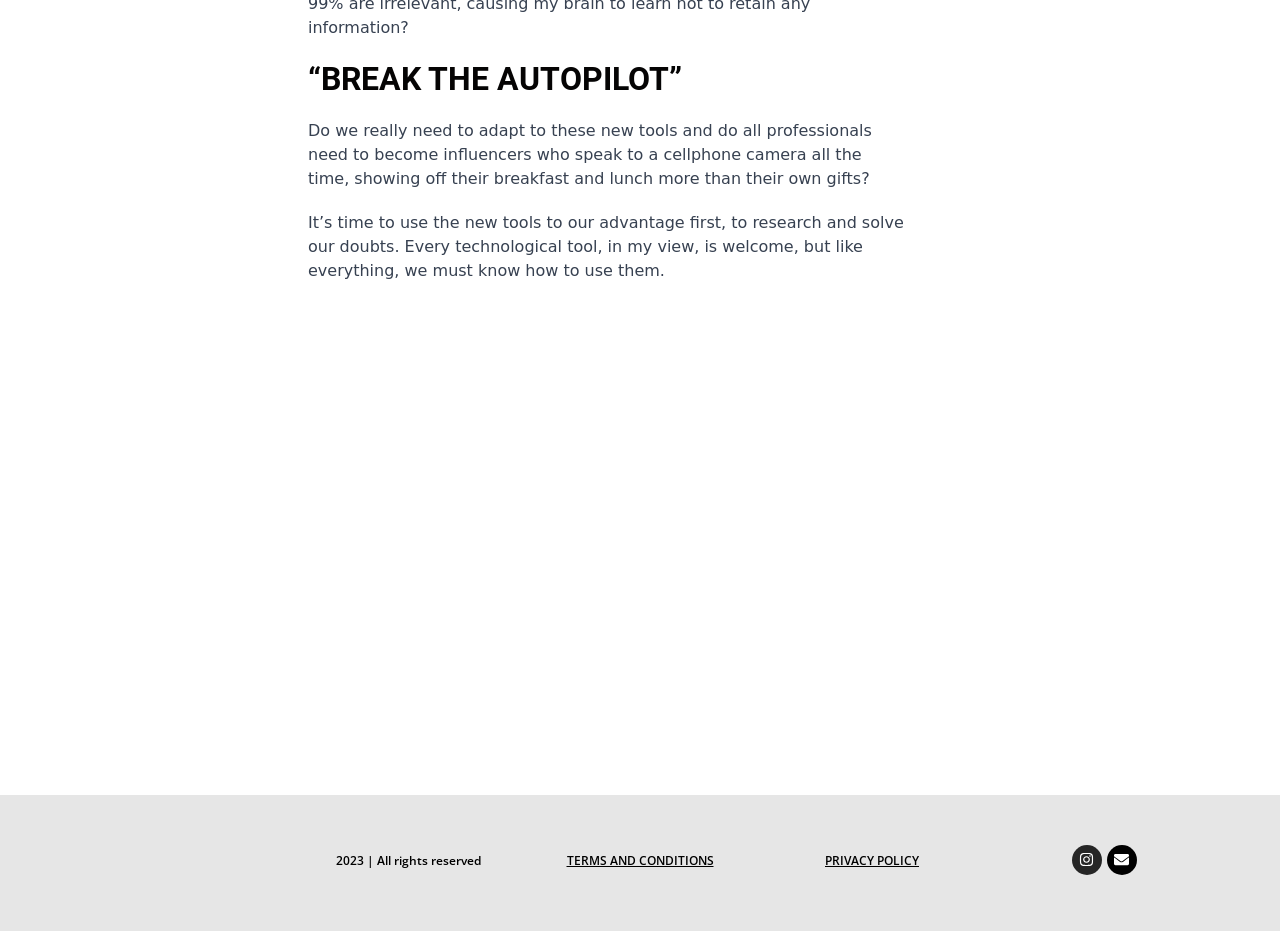Given the element description Instagram, identify the bounding box coordinates for the UI element on the webpage screenshot. The format should be (top-left x, top-left y, bottom-right x, bottom-right y), with values between 0 and 1.

[0.837, 0.907, 0.861, 0.94]